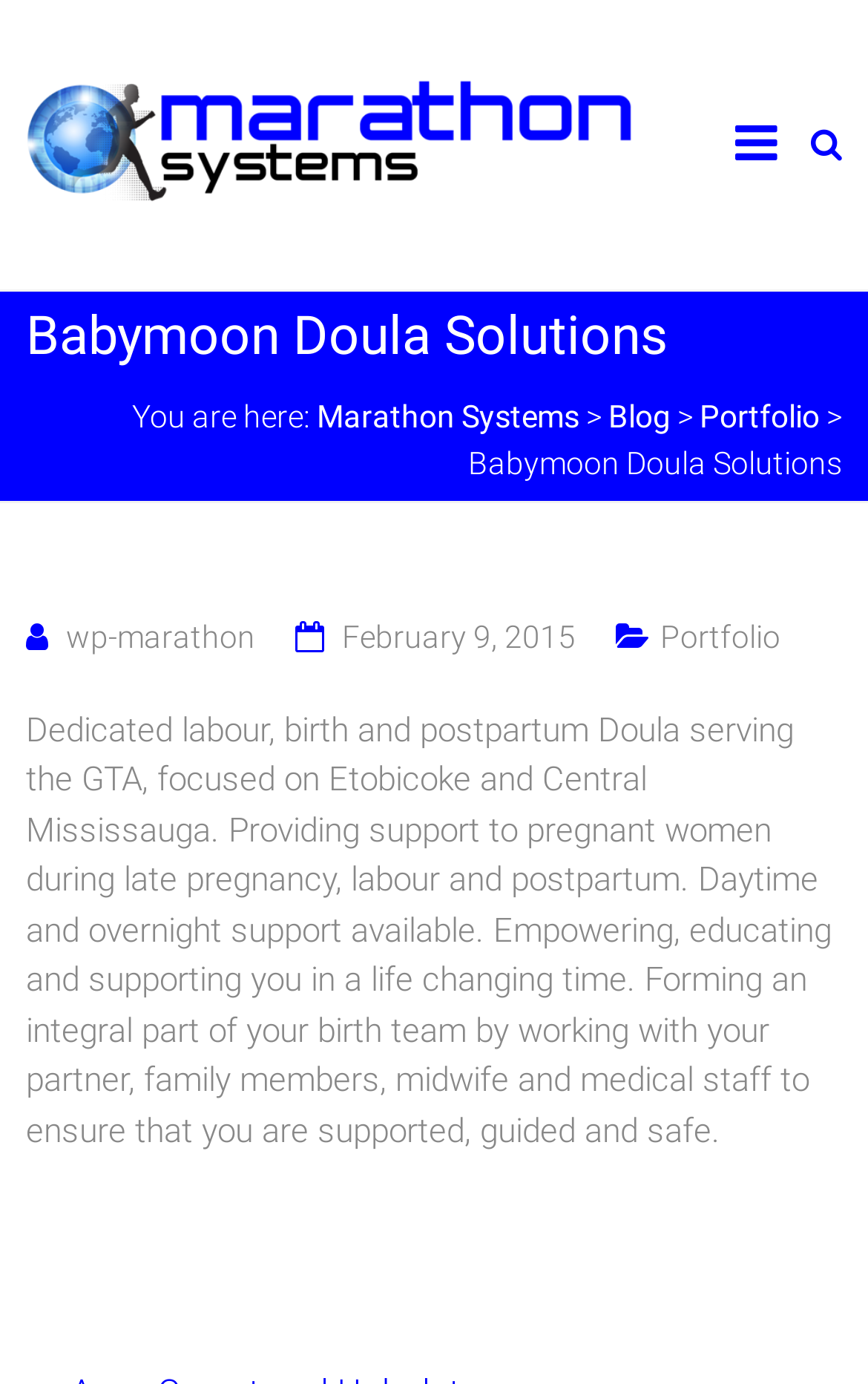Using the information from the screenshot, answer the following question thoroughly:
What is the purpose of the Doula service?

I found the purpose of the Doula service by reading the text description on the webpage, which mentions that the service aims to 'empower, educate, and support' pregnant women during a life-changing time. This indicates that the service is focused on providing emotional and educational support to its clients.